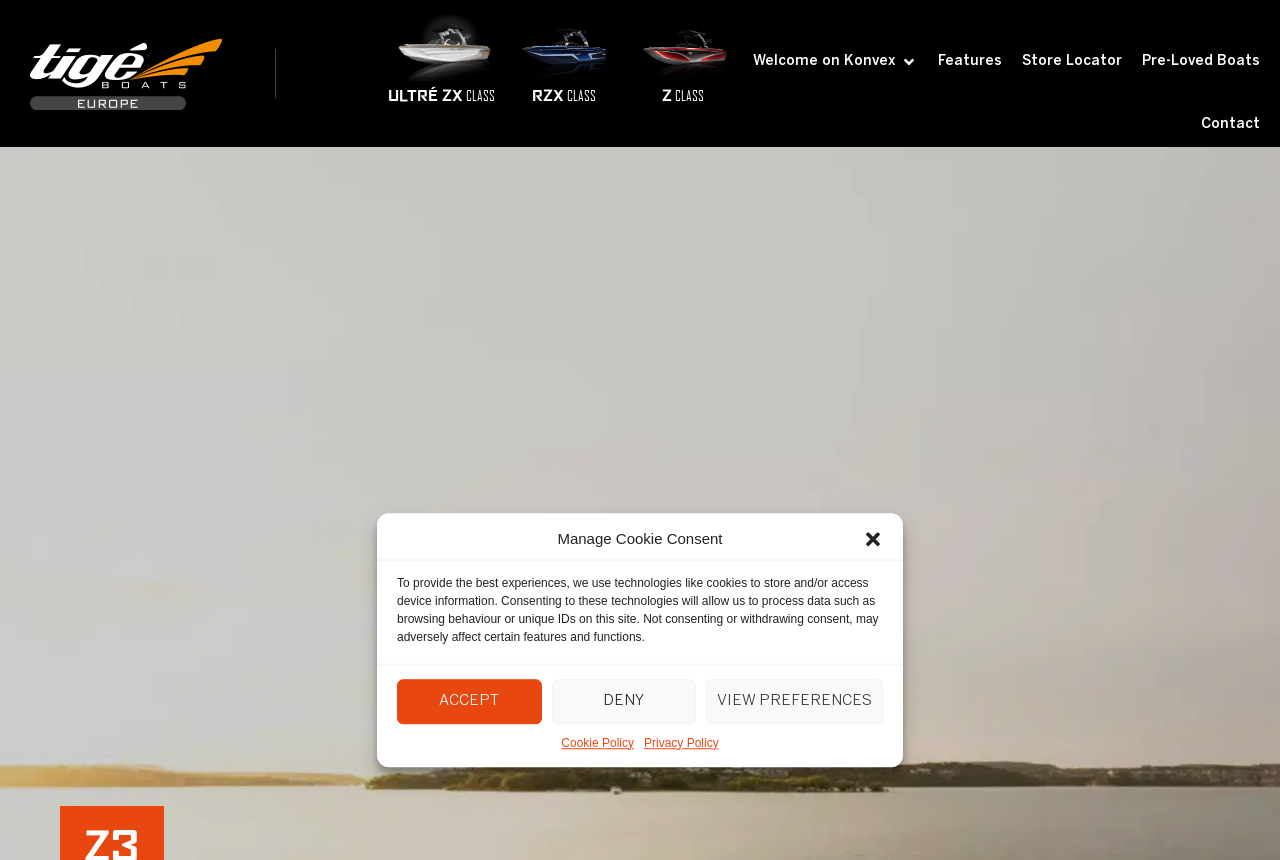Please provide the bounding box coordinates for the element that needs to be clicked to perform the instruction: "View the Ultré ZX Class page". The coordinates must consist of four float numbers between 0 and 1, formatted as [left, top, right, bottom].

[0.303, 0.017, 0.387, 0.126]